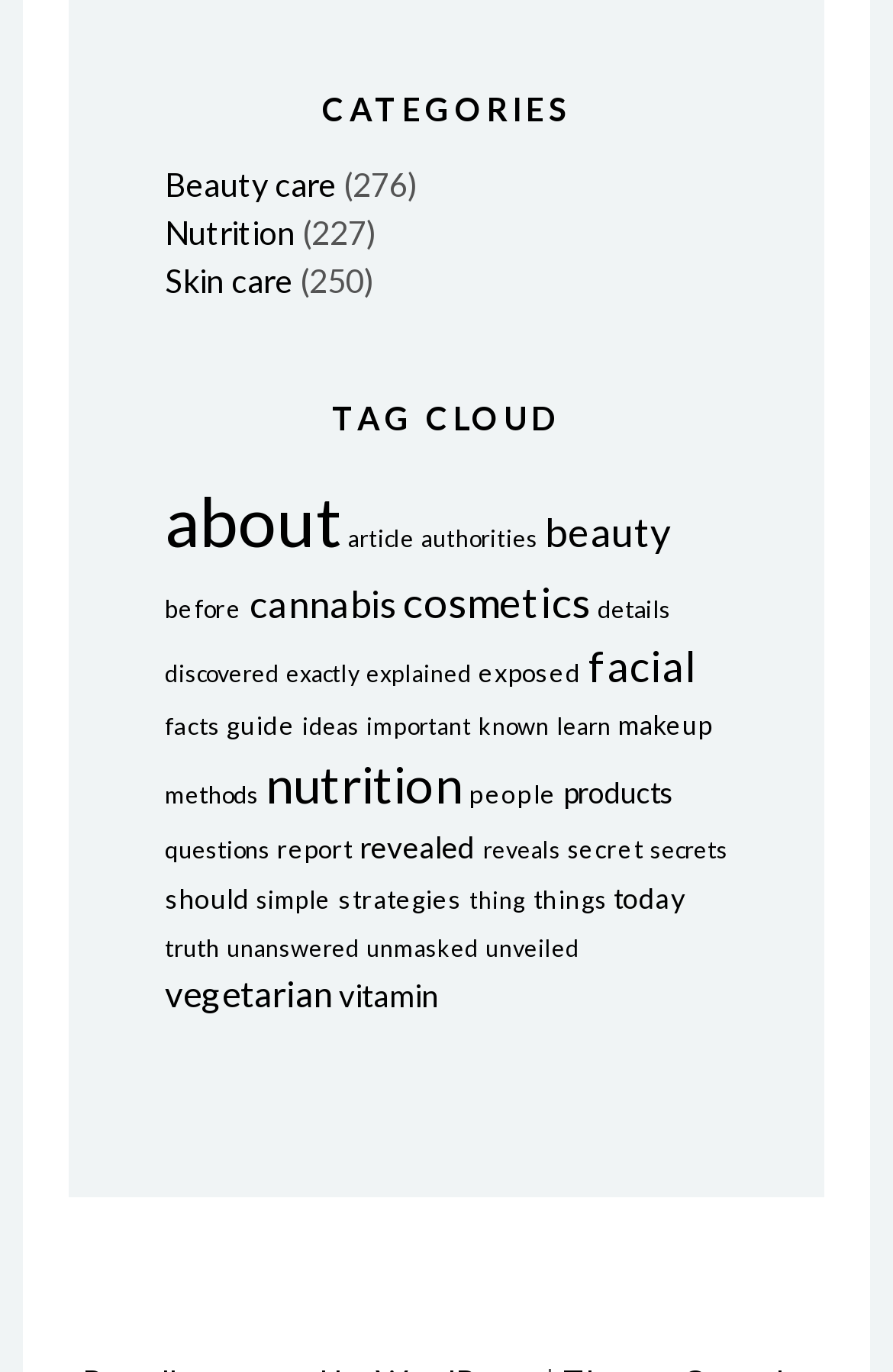Locate the bounding box coordinates of the clickable part needed for the task: "Read about 'Skin care'".

[0.185, 0.19, 0.328, 0.219]